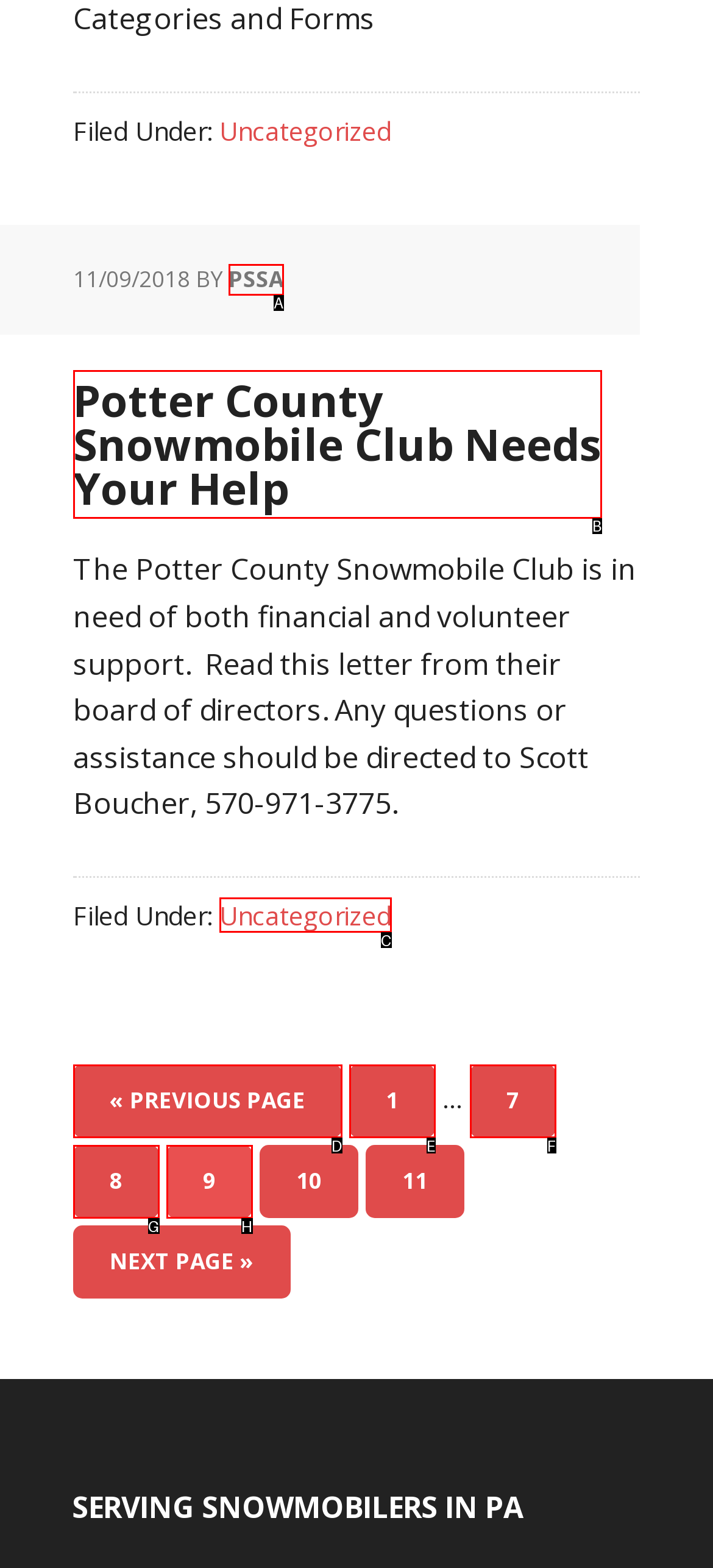Determine the option that aligns with this description: 7
Reply with the option's letter directly.

F